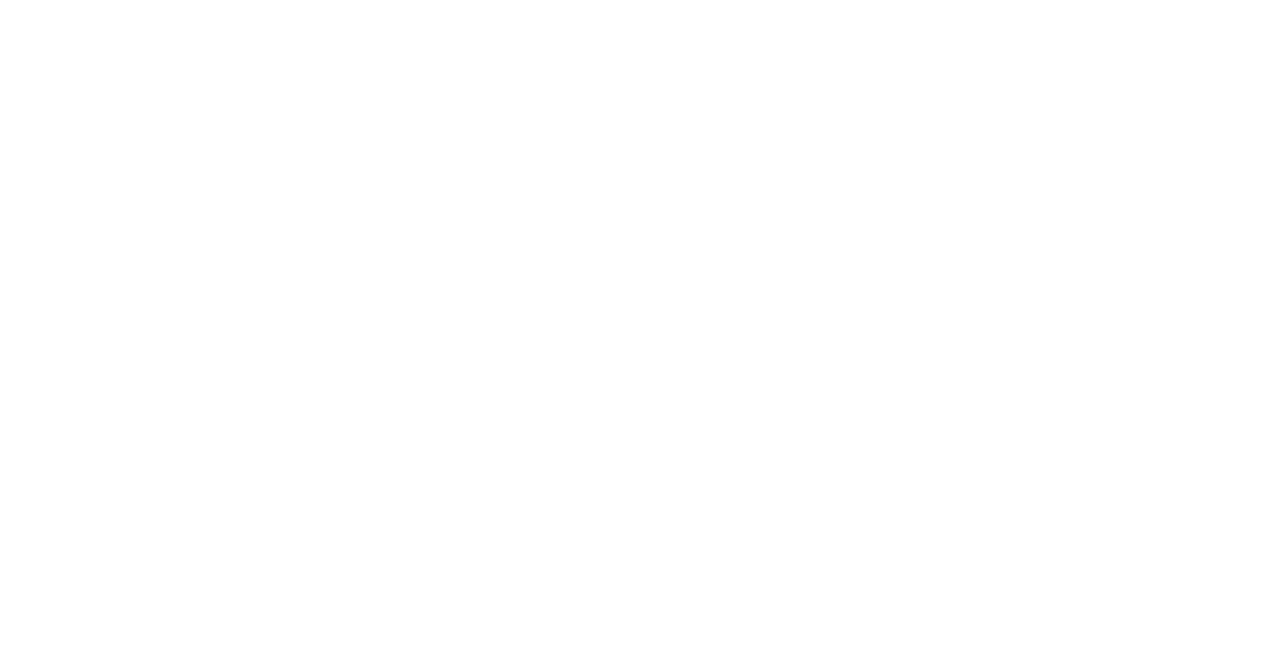Please specify the coordinates of the bounding box for the element that should be clicked to carry out this instruction: "Follow LinkedIn". The coordinates must be four float numbers between 0 and 1, formatted as [left, top, right, bottom].

[0.031, 0.163, 0.069, 0.256]